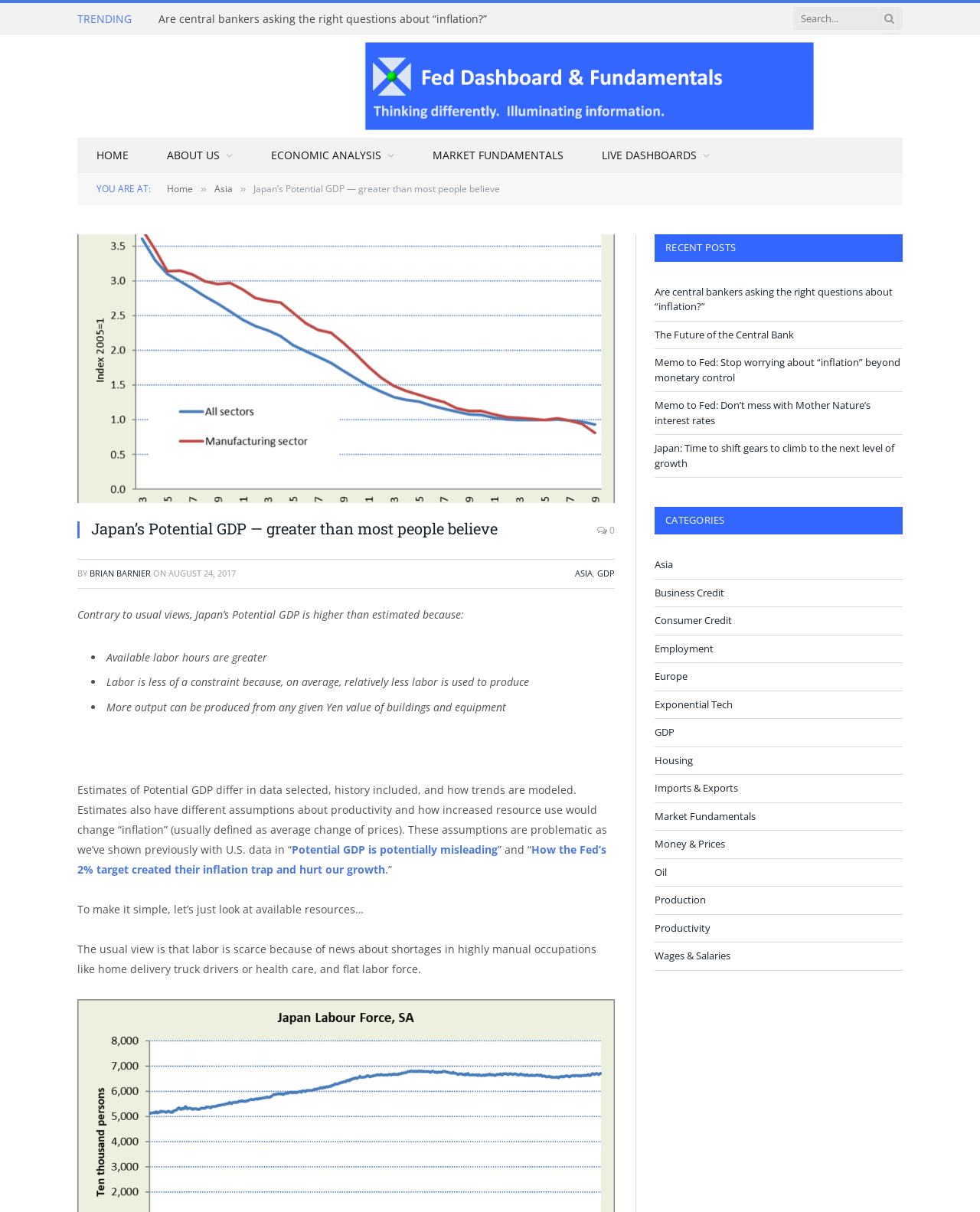Please specify the bounding box coordinates of the clickable region necessary for completing the following instruction: "Search for a topic". The coordinates must consist of four float numbers between 0 and 1, i.e., [left, top, right, bottom].

[0.809, 0.003, 0.921, 0.027]